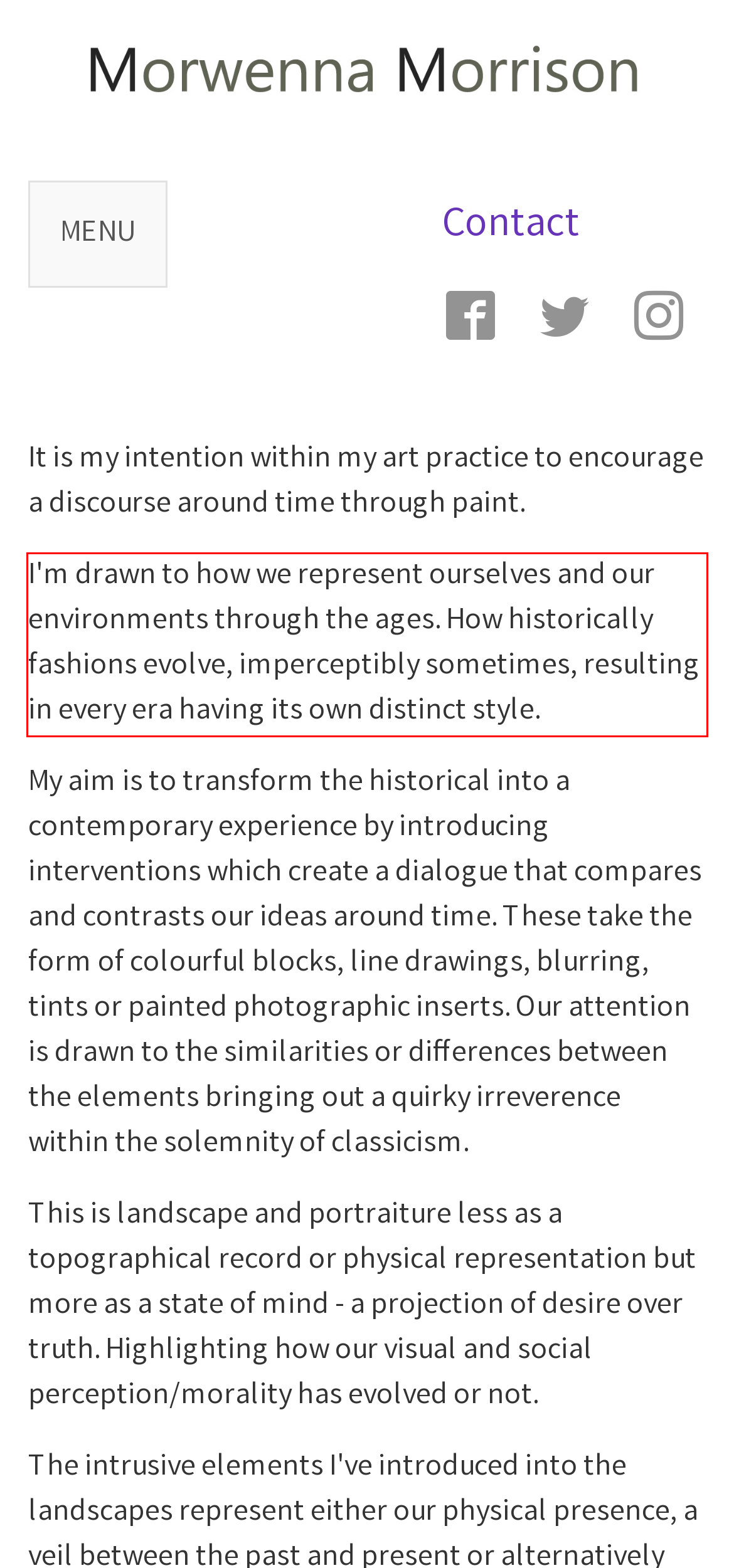Examine the webpage screenshot, find the red bounding box, and extract the text content within this marked area.

I'm drawn to how we represent ourselves and our environments through the ages. How historically fashions evolve, imperceptibly sometimes, resulting in every era having its own distinct style.